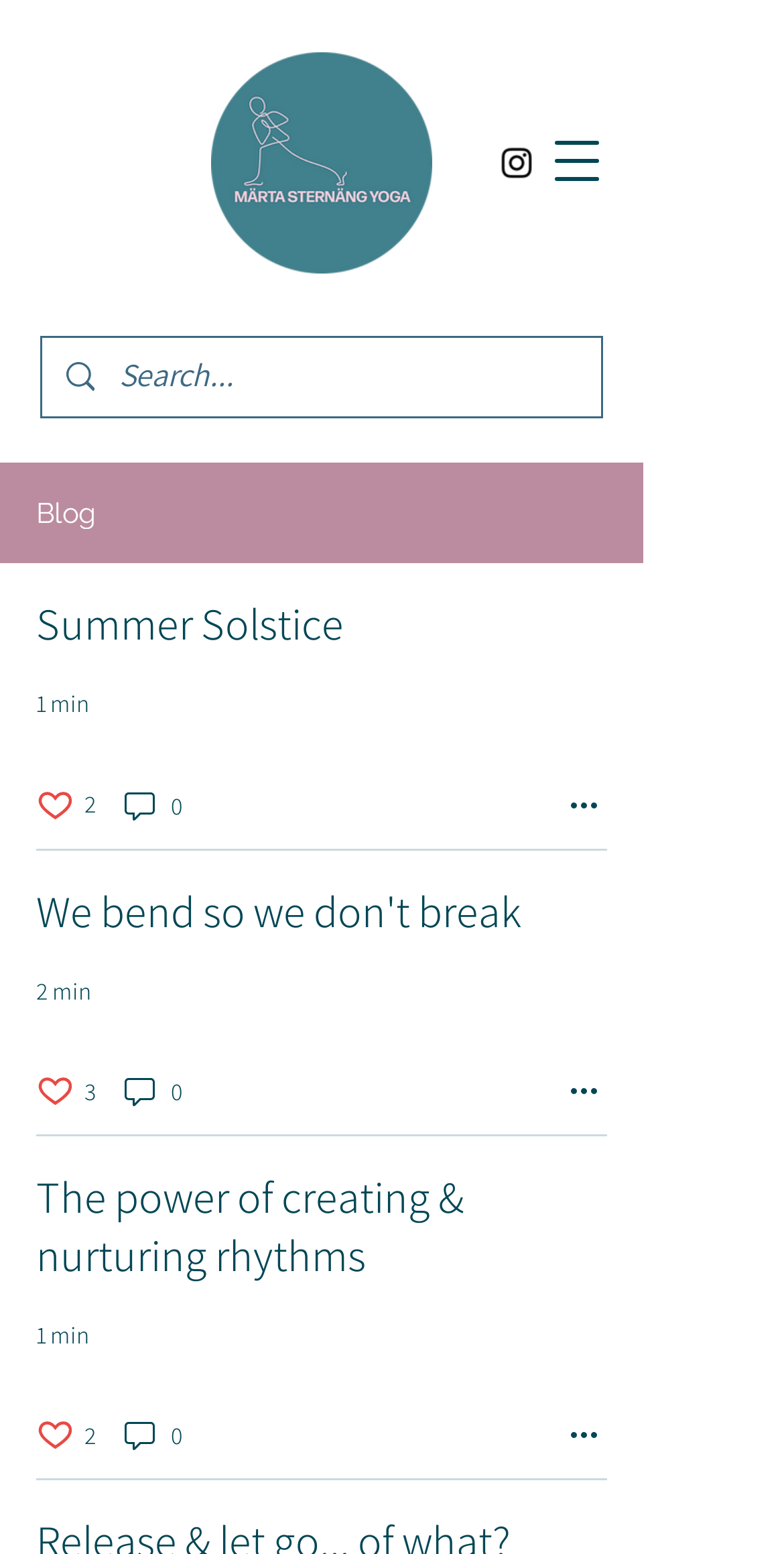Use a single word or phrase to answer the question: How many articles are on this page?

3